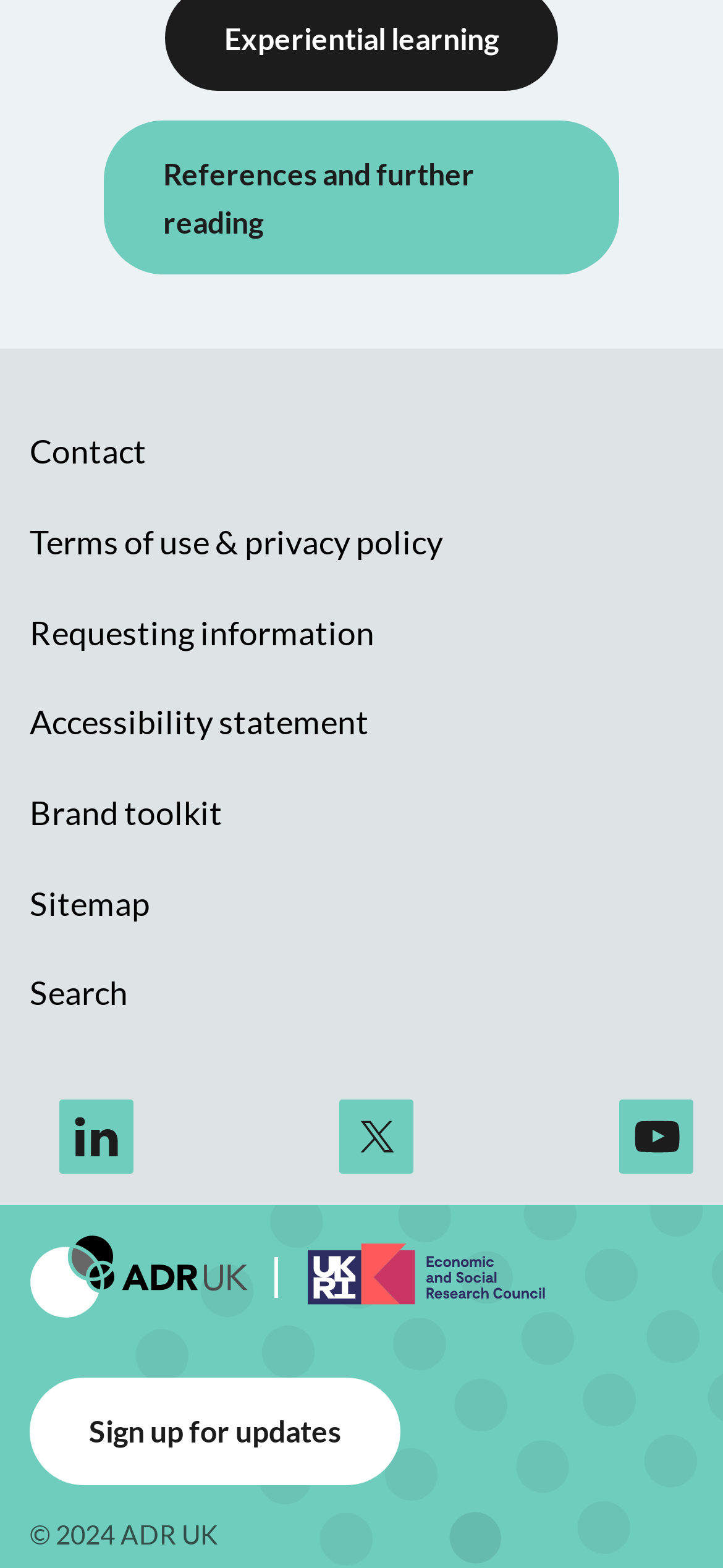Determine the bounding box coordinates of the section I need to click to execute the following instruction: "Contact us". Provide the coordinates as four float numbers between 0 and 1, i.e., [left, top, right, bottom].

[0.041, 0.261, 0.203, 0.318]